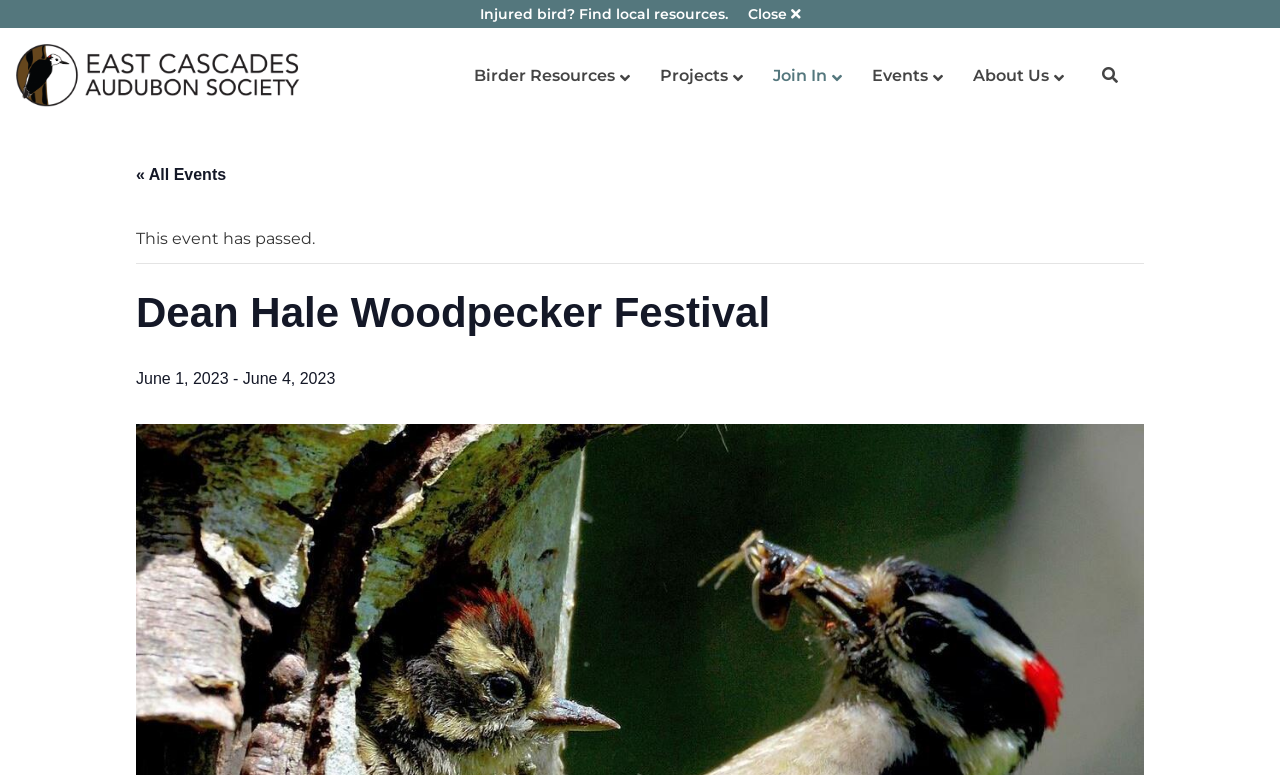Refer to the image and answer the question with as much detail as possible: What is the date of the festival?

I found the answer by looking at the heading element with the text 'June 1, 2023 - June 4, 2023' which is located below the festival title, indicating that it is the date of the festival.